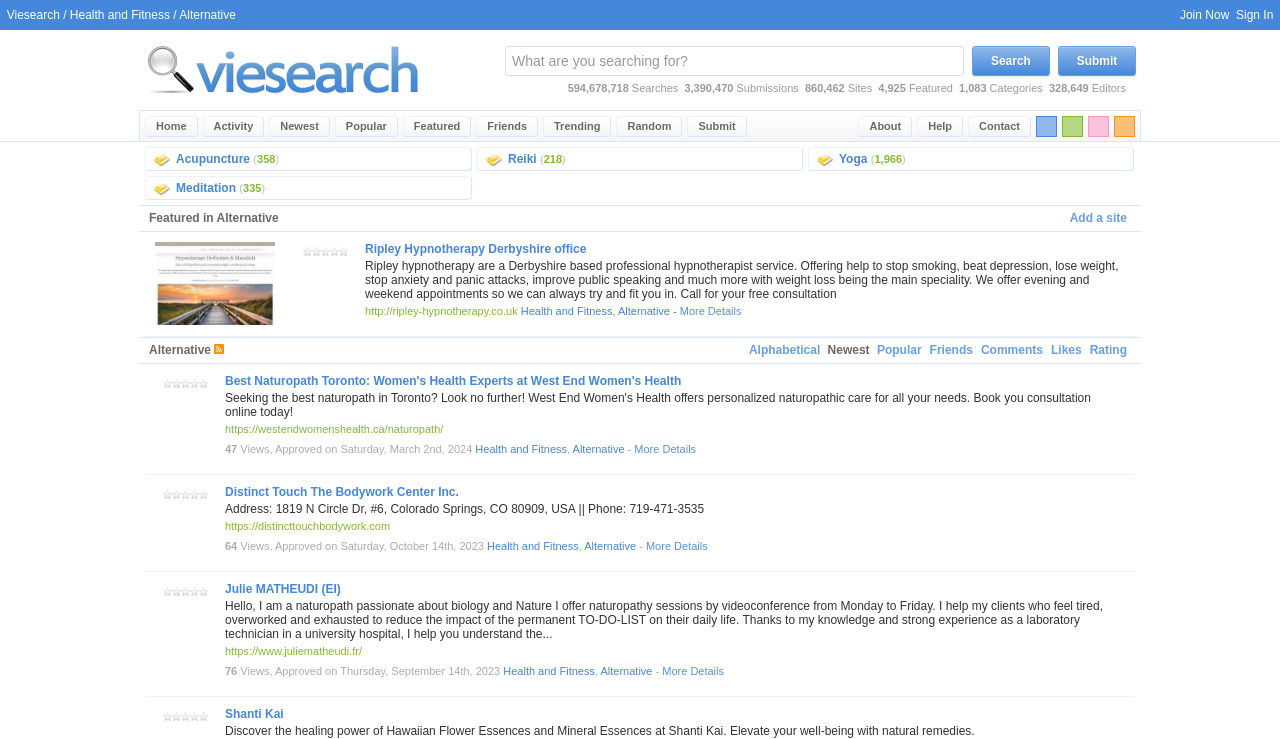Please provide the bounding box coordinate of the region that matches the element description: Add a site. Coordinates should be in the format (top-left x, top-left y, bottom-right x, bottom-right y) and all values should be between 0 and 1.

[0.833, 0.279, 0.884, 0.313]